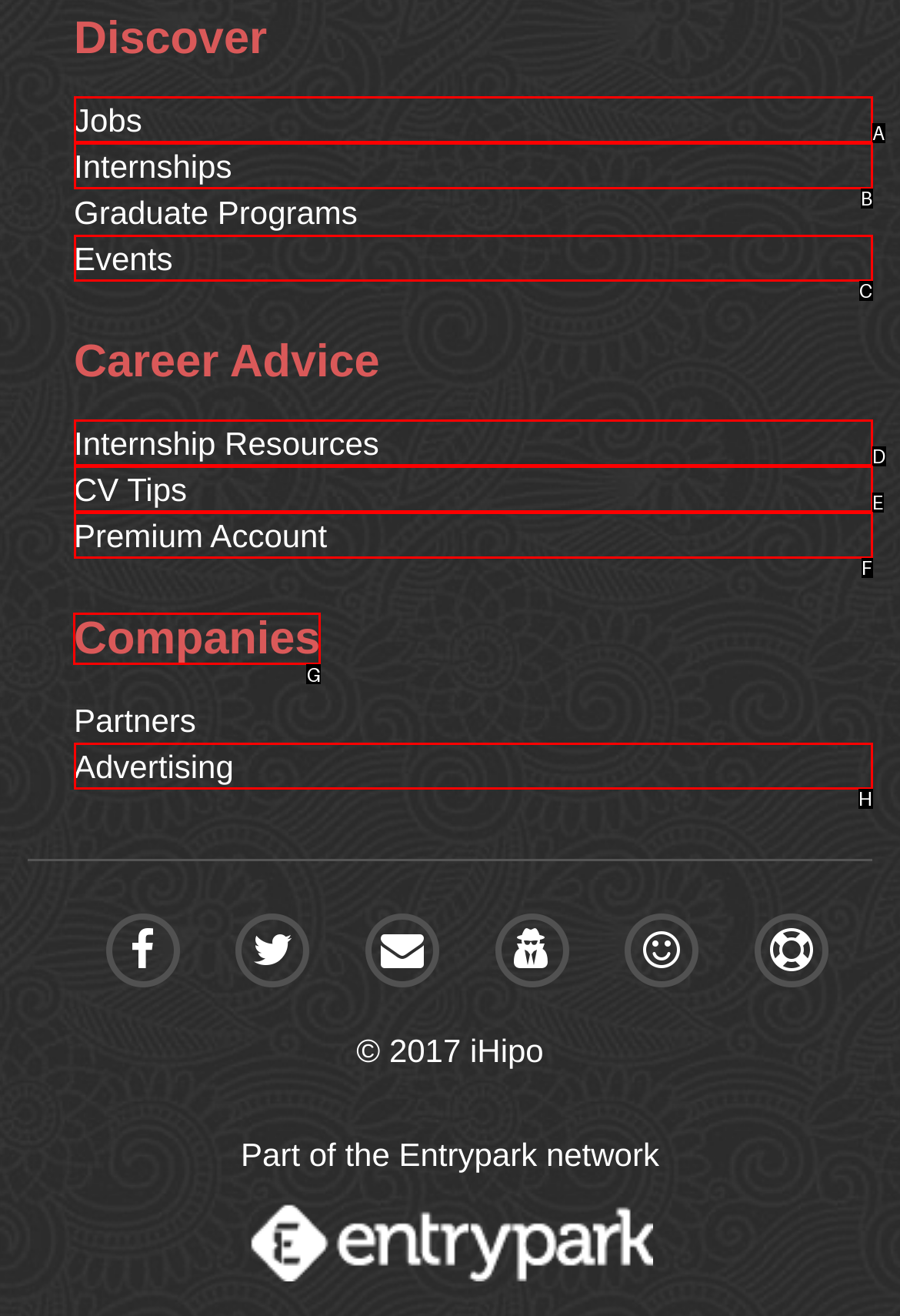Determine the HTML element to click for the instruction: Explore Companies.
Answer with the letter corresponding to the correct choice from the provided options.

G